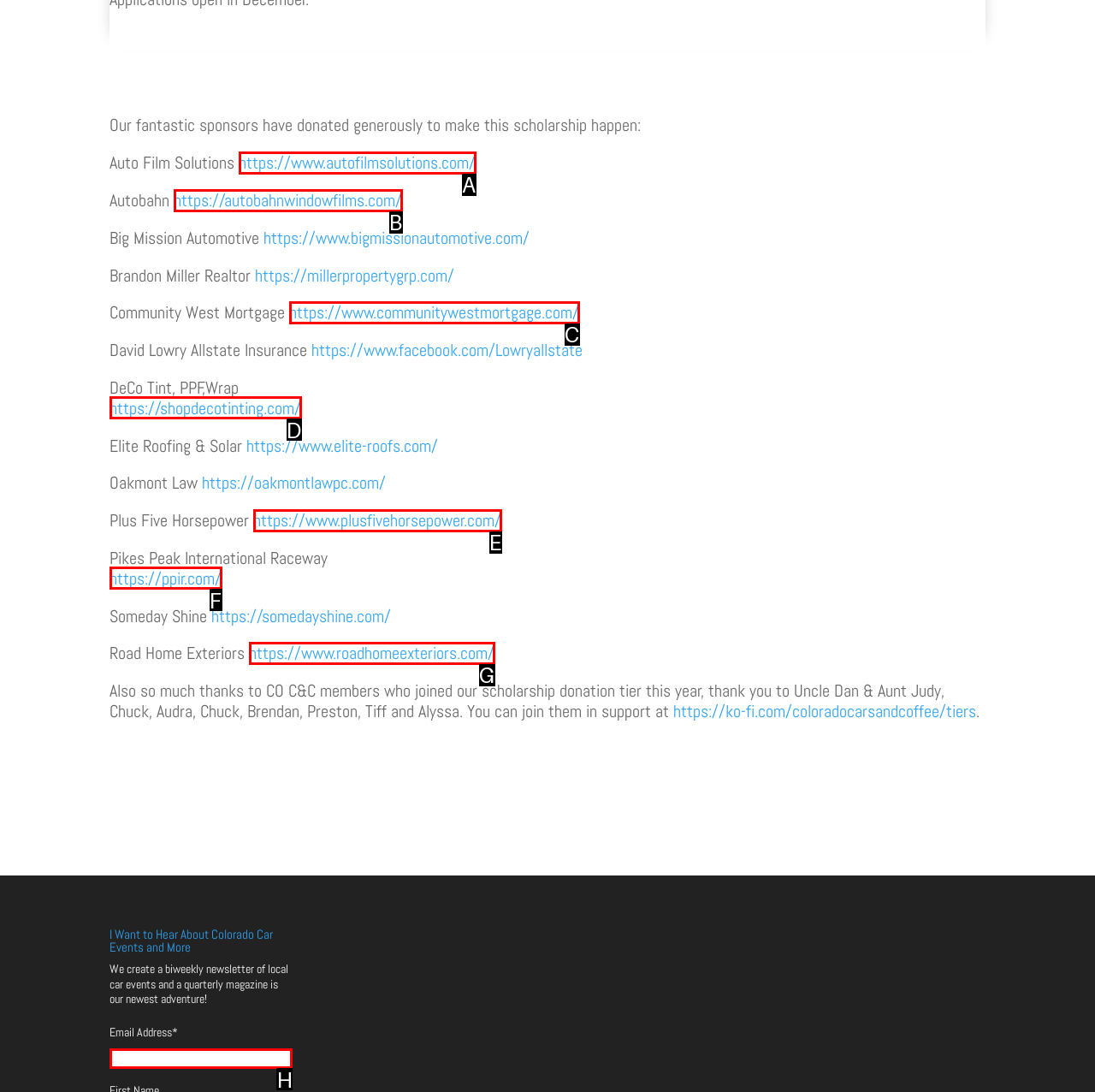From the options presented, which lettered element matches this description: https://autobahnwindowfilms.com/
Reply solely with the letter of the matching option.

B